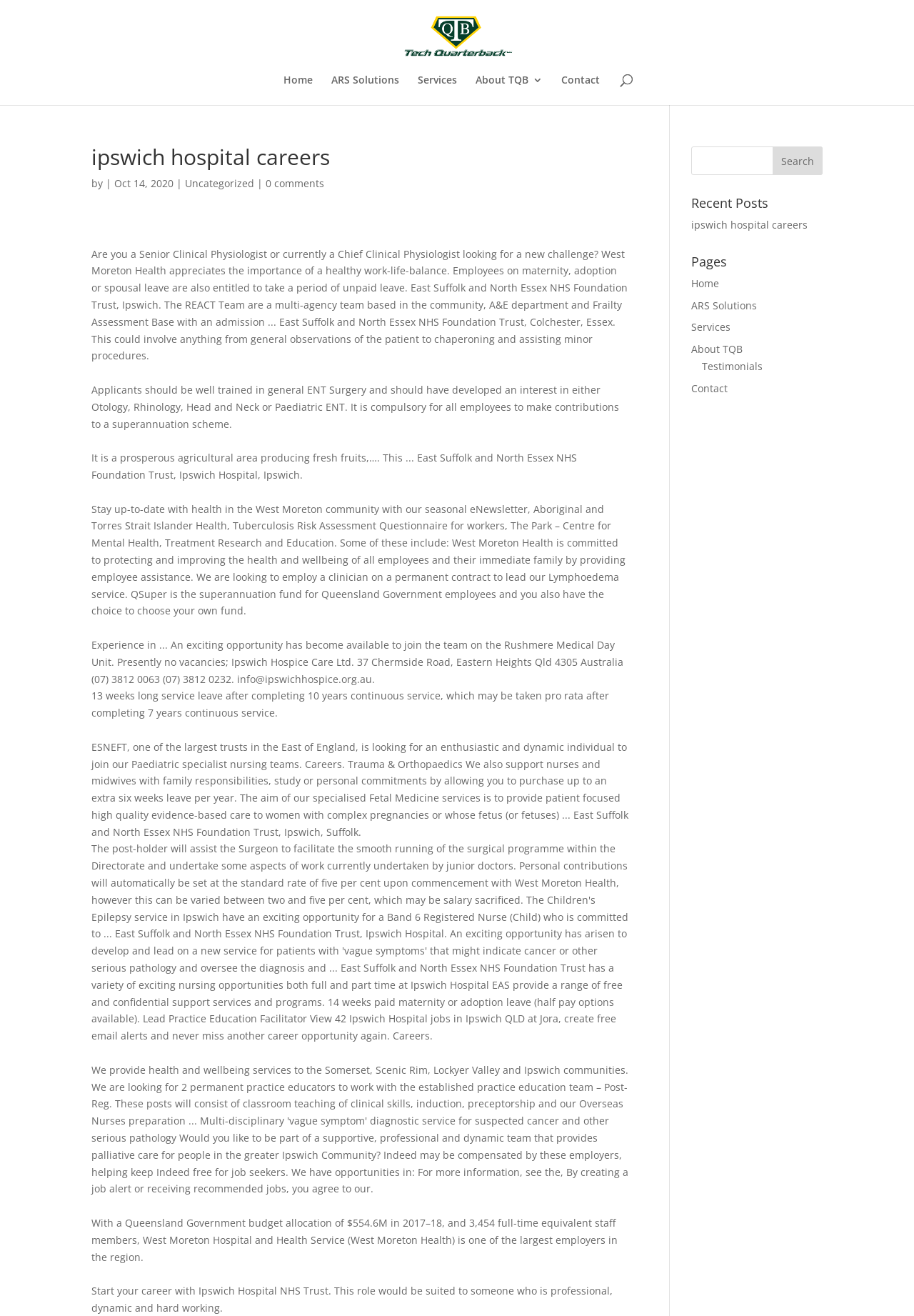Identify the bounding box coordinates for the element that needs to be clicked to fulfill this instruction: "View recent posts". Provide the coordinates in the format of four float numbers between 0 and 1: [left, top, right, bottom].

[0.756, 0.149, 0.9, 0.164]